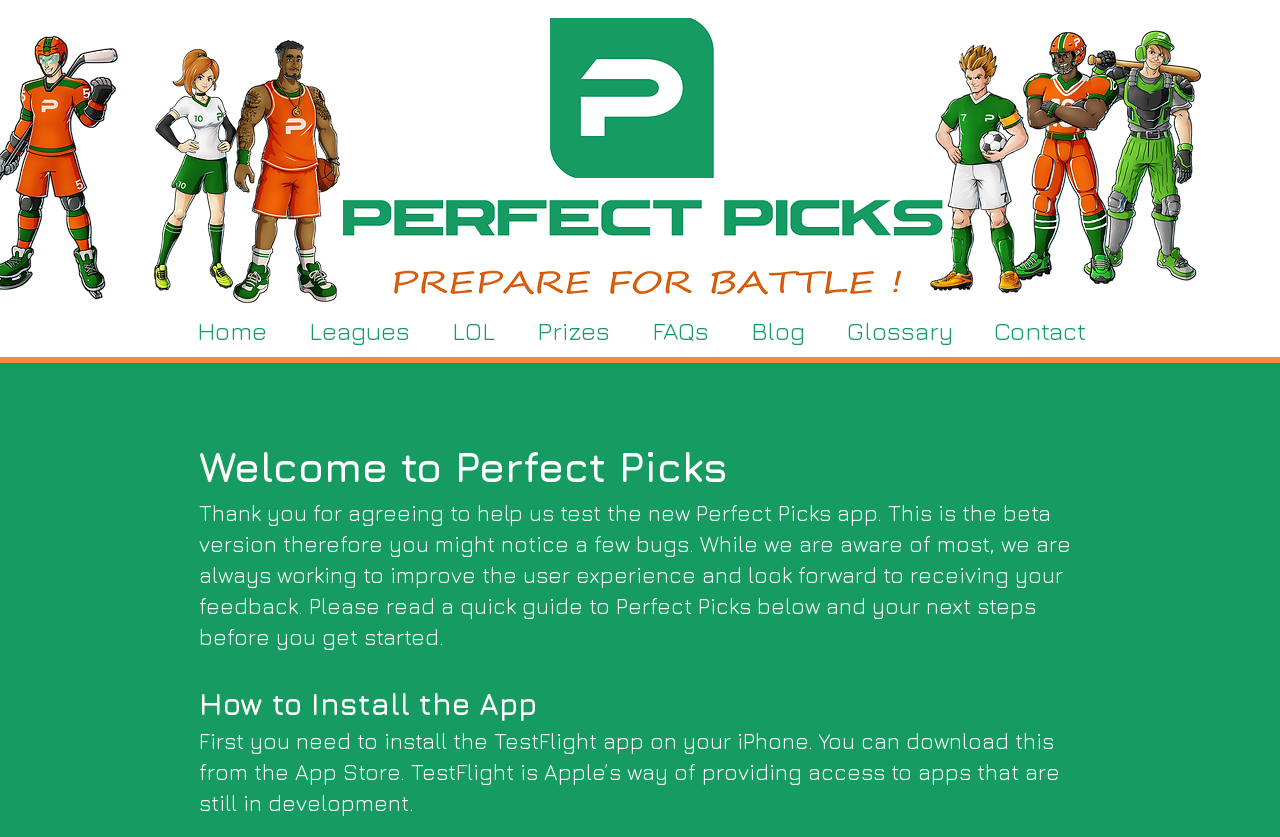Locate the bounding box coordinates of the clickable area needed to fulfill the instruction: "Click GET STARTED link".

None